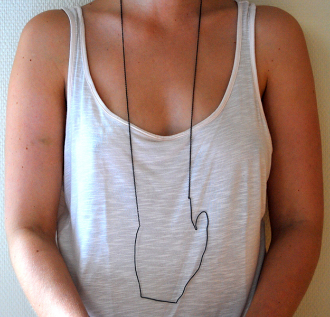Examine the image and give a thorough answer to the following question:
What is the dominant color of the necklace?

The caption describes the necklace as having a minimalistic design crafted in black, which suggests that black is the dominant color of the piece.